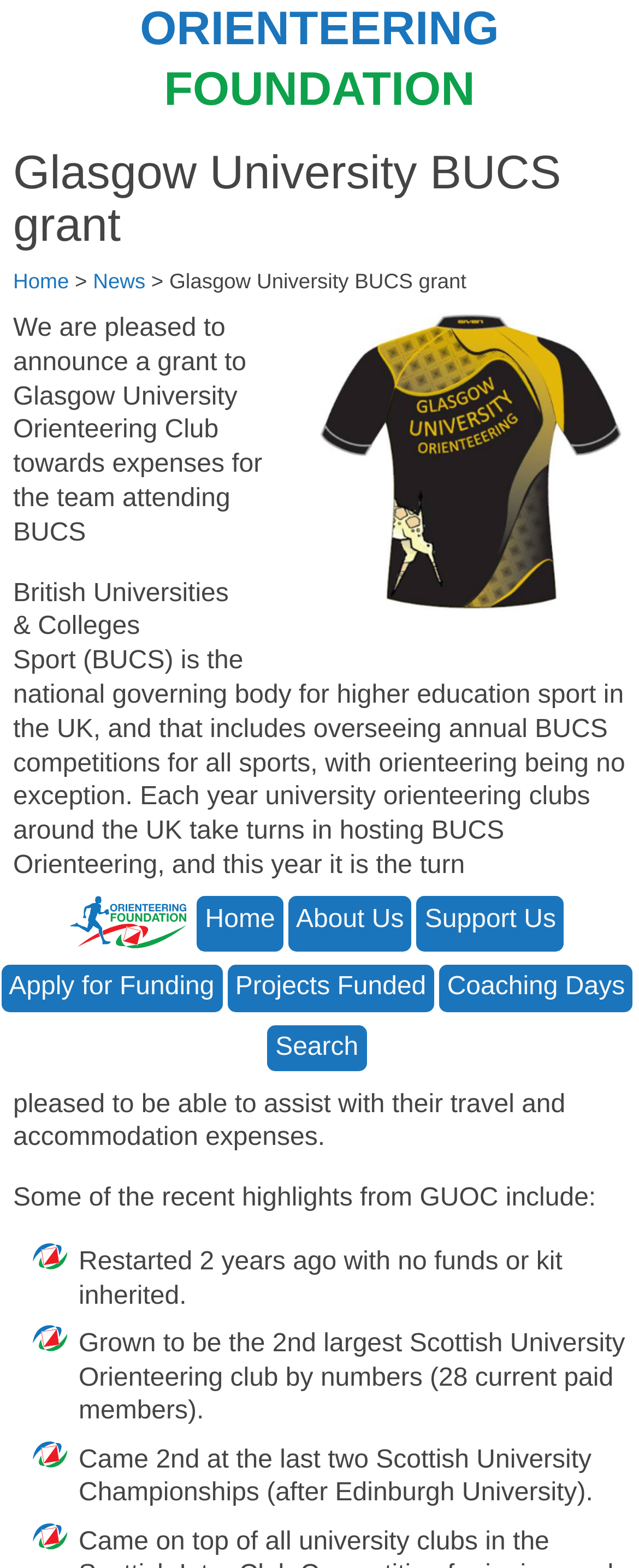Explain the webpage's design and content in an elaborate manner.

The webpage appears to be an announcement from the Orienteering Foundation, specifically about a grant awarded to Glasgow University Orienteering Club. 

At the top of the page, there is a navigation menu with seven links: "Home", "About Us", "Support Us", "Apply for Funding", "Projects Funded", "Coaching Days", and "Search". These links are positioned horizontally across the top of the page, with "Home" on the left and "Search" on the right.

Below the navigation menu, there is a large heading that reads "Glasgow University BUCS grant". This heading is centered near the top of the page.

Underneath the heading, there is a secondary navigation menu with three links: "Home", "News", and another "Home" link. These links are positioned horizontally and are centered on the page.

The main content of the page is divided into two sections. The first section announces the grant to Glasgow University Orienteering Club, with a brief description of the grant's purpose. This text is positioned near the top of the page, below the secondary navigation menu.

The second section highlights some of the recent achievements of the Glasgow University Orienteering Club. This section is positioned below the grant announcement and consists of a heading followed by four bullet points, each describing a different achievement of the club. The bullet points are listed vertically, with the first point starting near the middle of the page and the last point ending near the bottom of the page.

There are no images on the page.